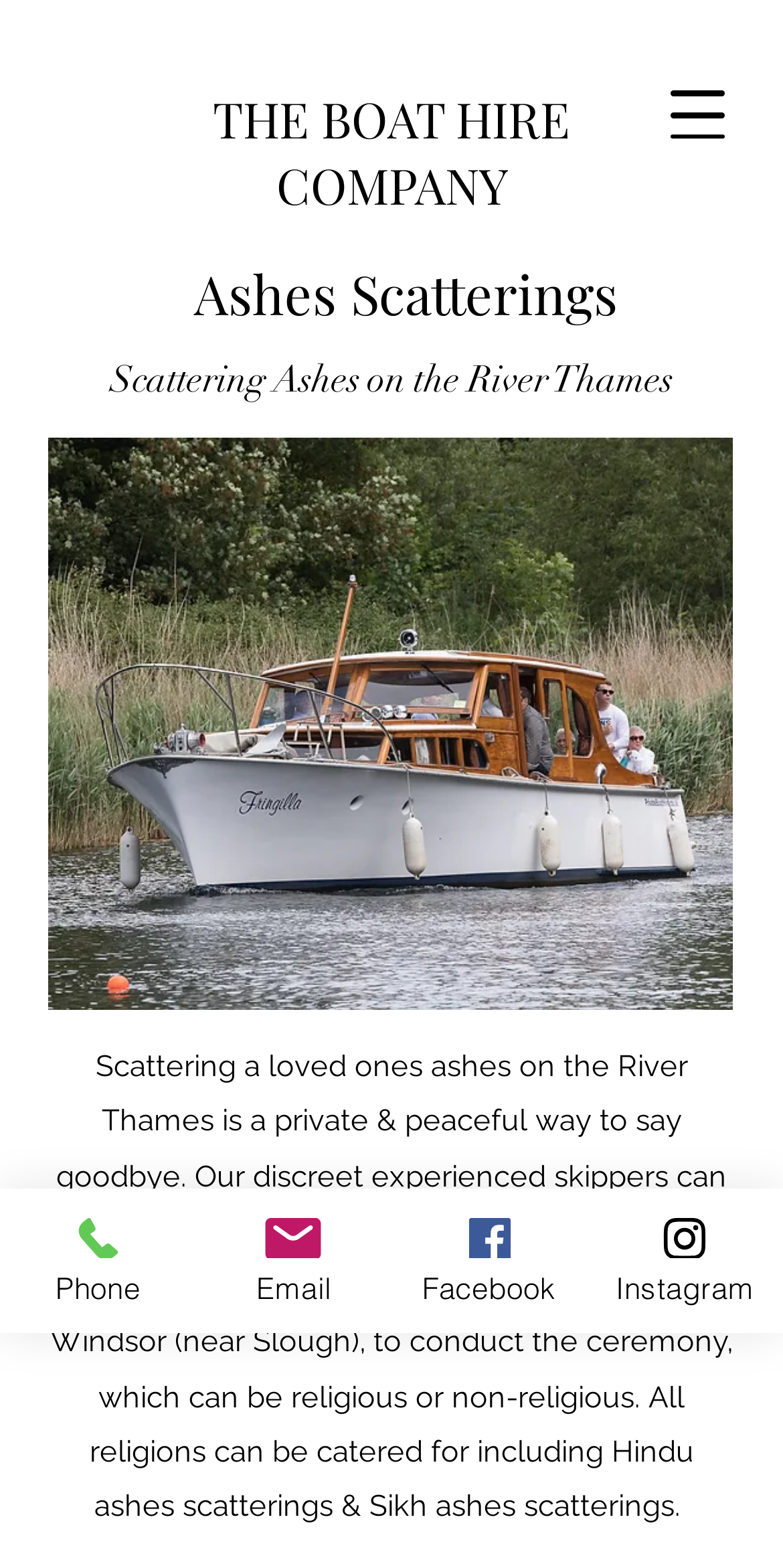What is the purpose of the private boats?
Give a detailed explanation using the information visible in the image.

Based on the webpage content, it is clear that the private boats are hired for scattering ashes on the River Thames in Windsor and Maidenhead. The boats are used for a private and discreet way to say goodbye to a loved one.